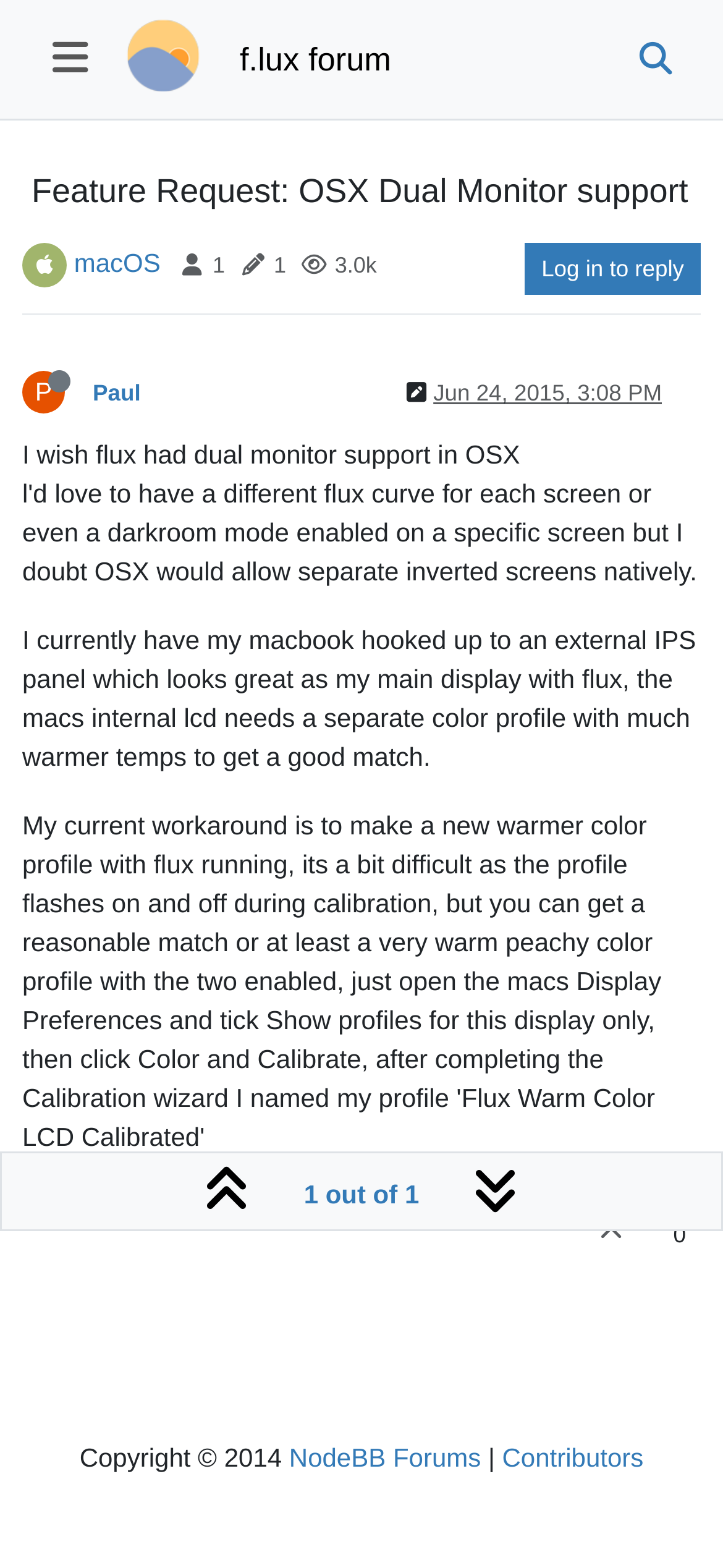Predict the bounding box of the UI element based on the description: "parent_node: f.lux forum". The coordinates should be four float numbers between 0 and 1, formatted as [left, top, right, bottom].

[0.031, 0.023, 0.162, 0.053]